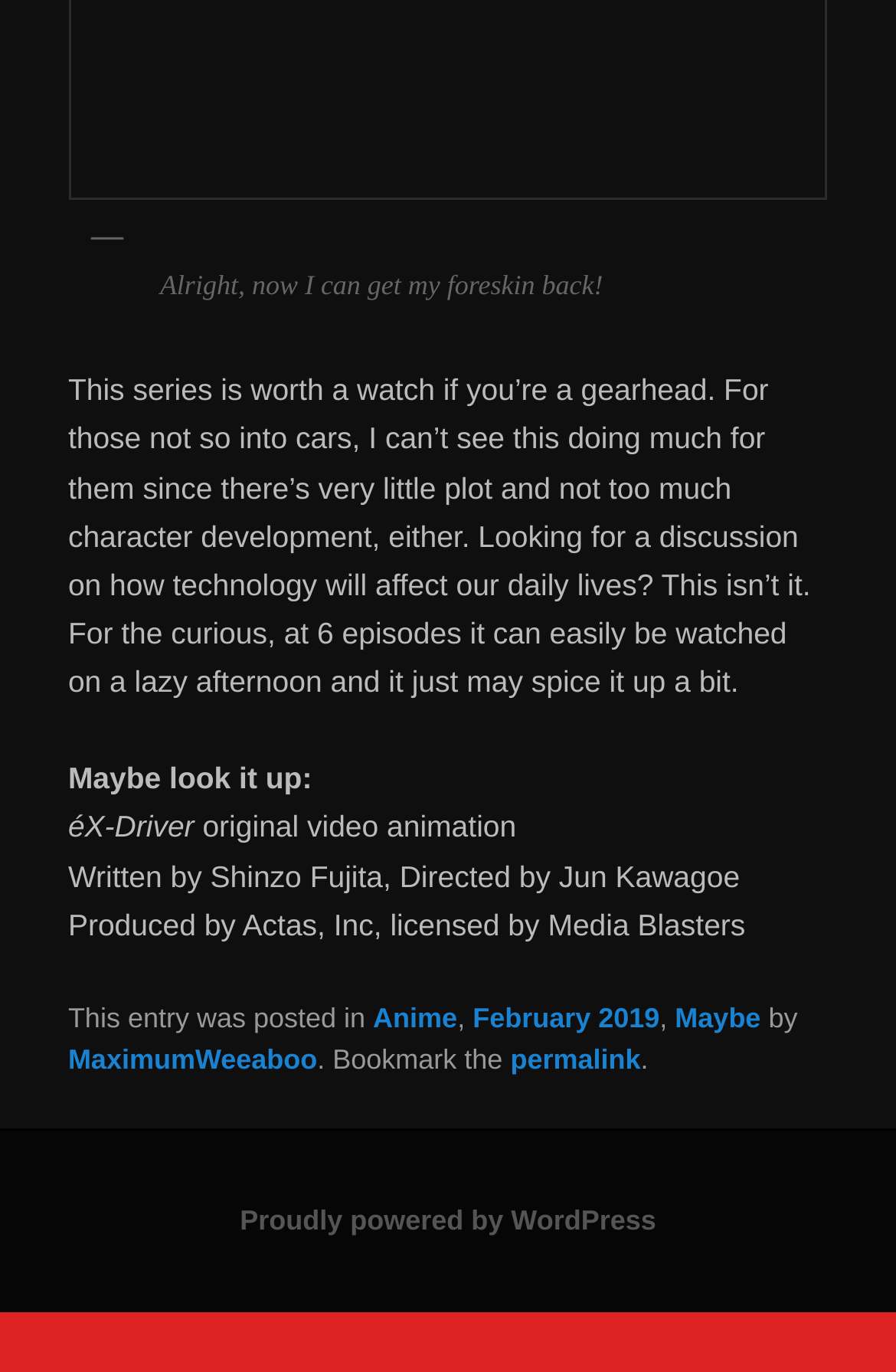What is the type of animation mentioned?
Provide a one-word or short-phrase answer based on the image.

original video animation